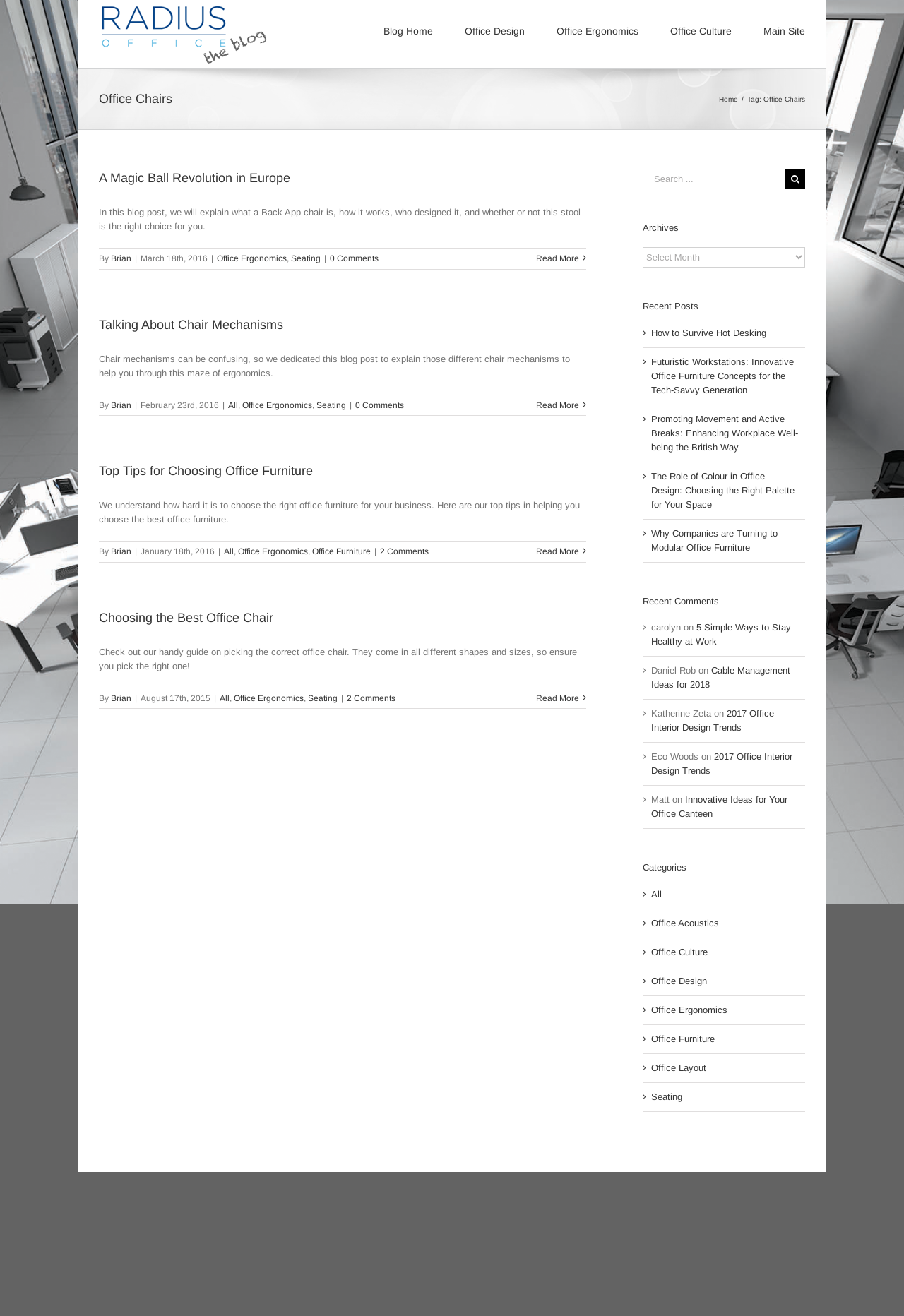Identify the bounding box coordinates for the element you need to click to achieve the following task: "Choose Archives". The coordinates must be four float values ranging from 0 to 1, formatted as [left, top, right, bottom].

[0.711, 0.188, 0.891, 0.203]